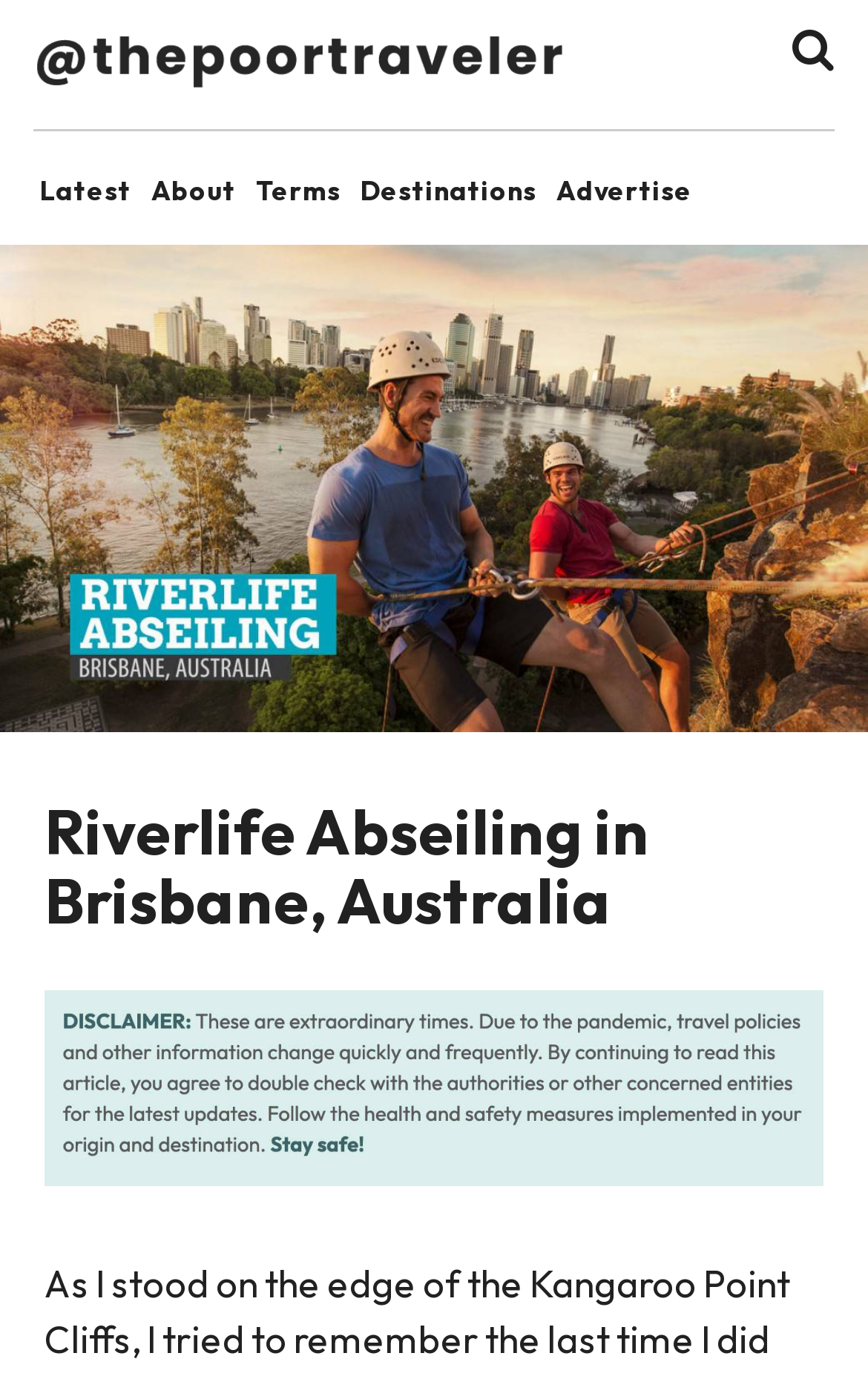Provide your answer in a single word or phrase: 
What is the purpose of the disclaimer image?

To agree to terms